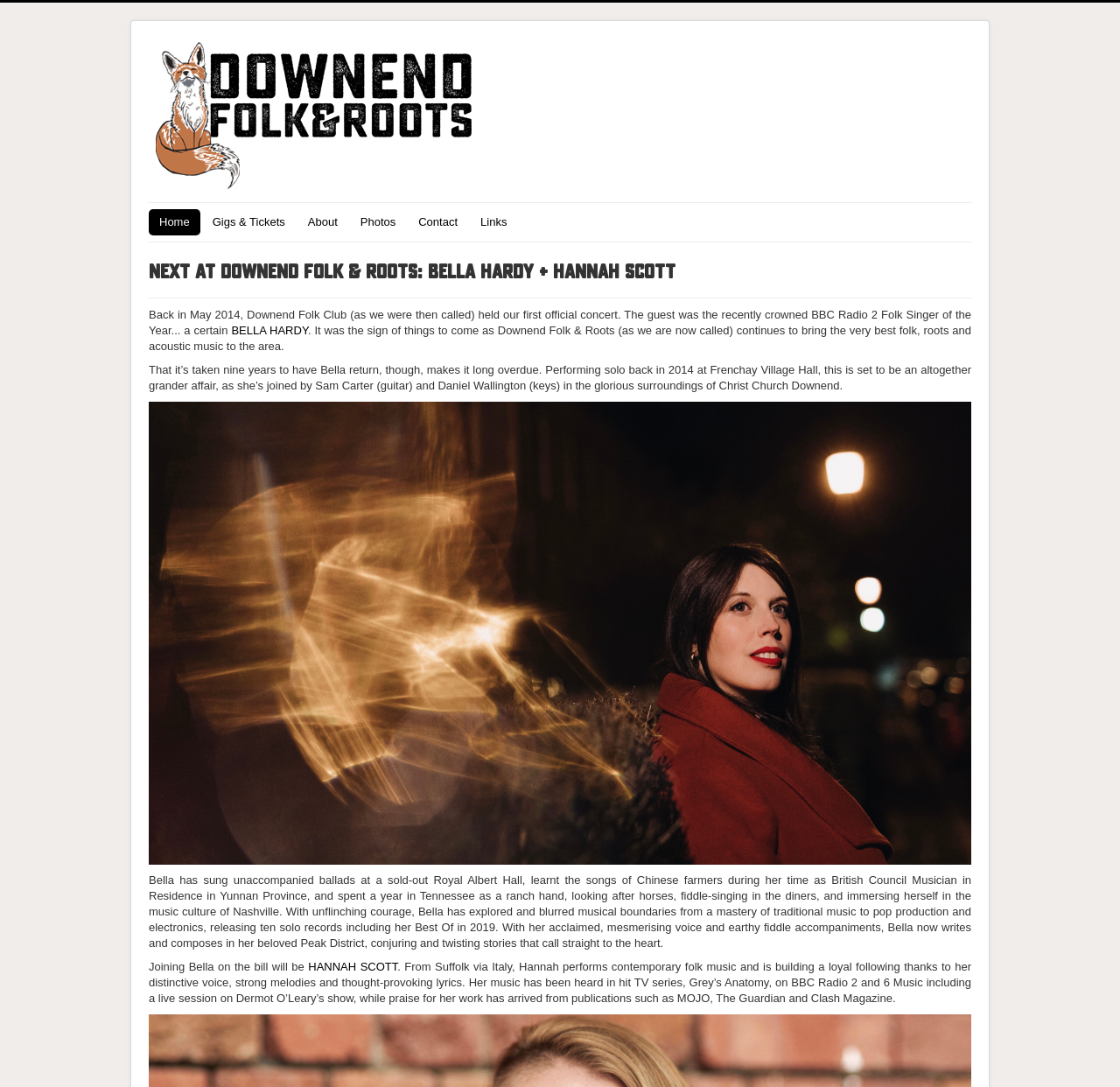Please determine the bounding box coordinates of the element's region to click in order to carry out the following instruction: "Check the 'Contact' page". The coordinates should be four float numbers between 0 and 1, i.e., [left, top, right, bottom].

[0.364, 0.192, 0.418, 0.217]